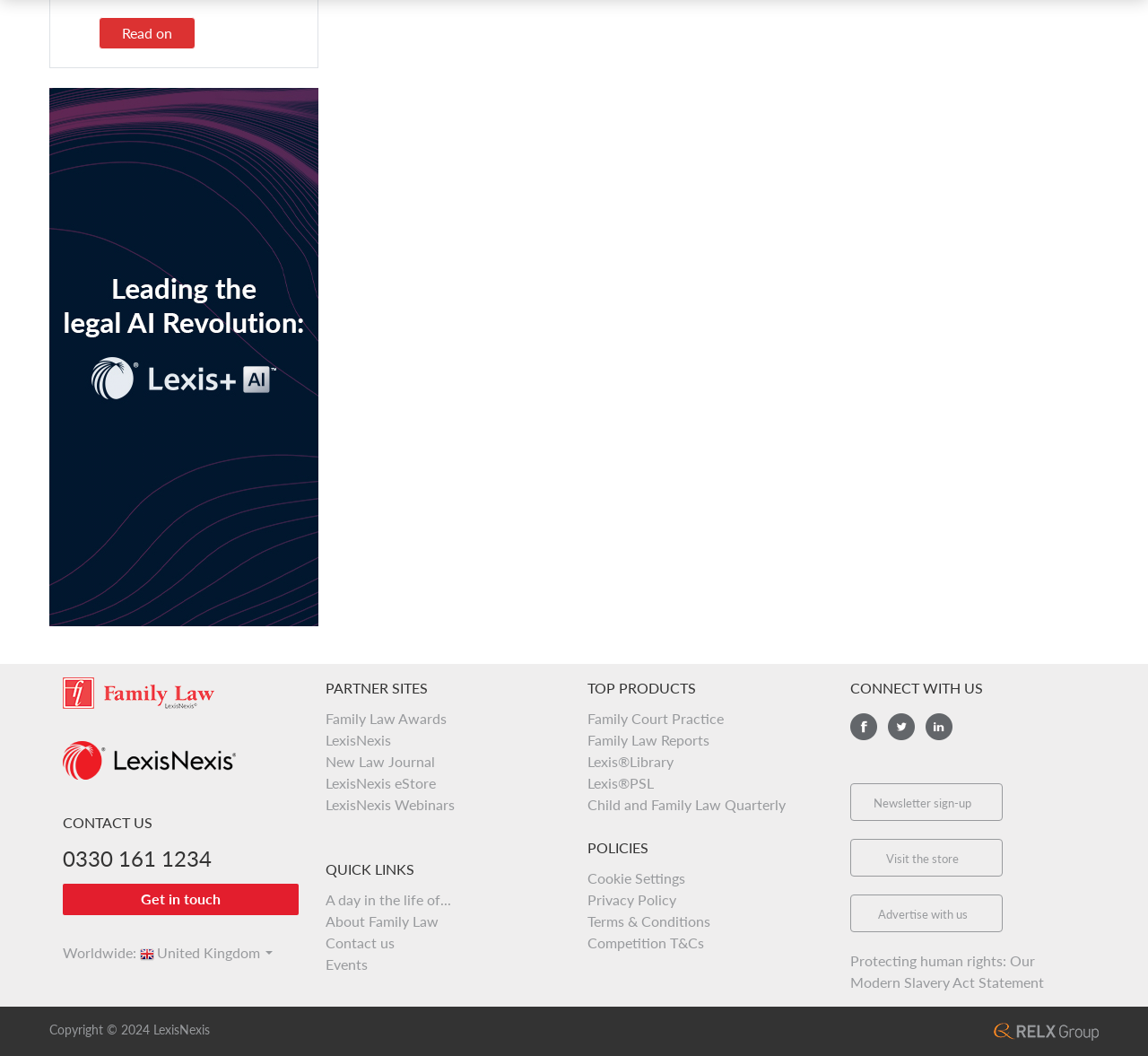Answer the question using only one word or a concise phrase: What is the purpose of the 'Get in touch' link?

To contact the website